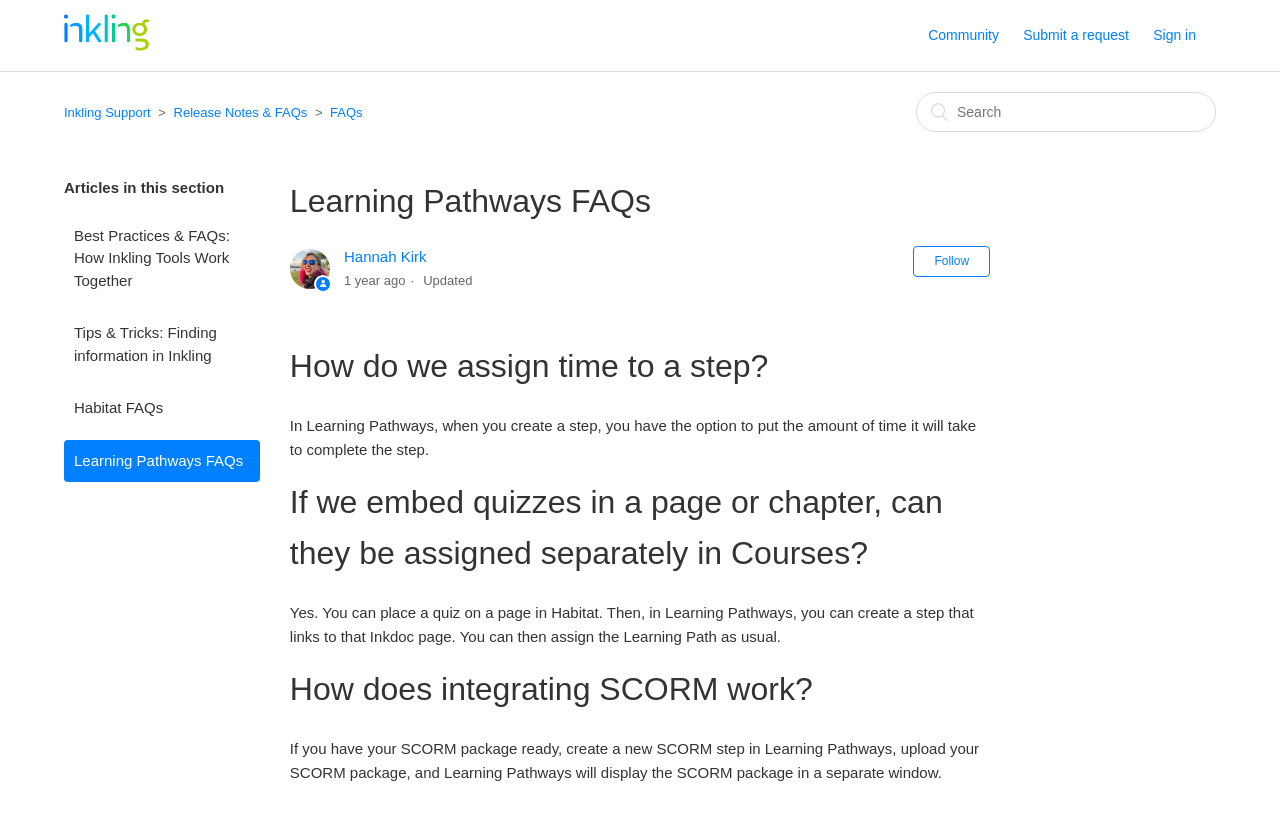What happens when you upload a SCORM package in Learning Pathways?
Analyze the image and provide a thorough answer to the question.

According to the 'How does integrating SCORM work?' section, when you upload a SCORM package in Learning Pathways, it will display the SCORM package in a separate window.